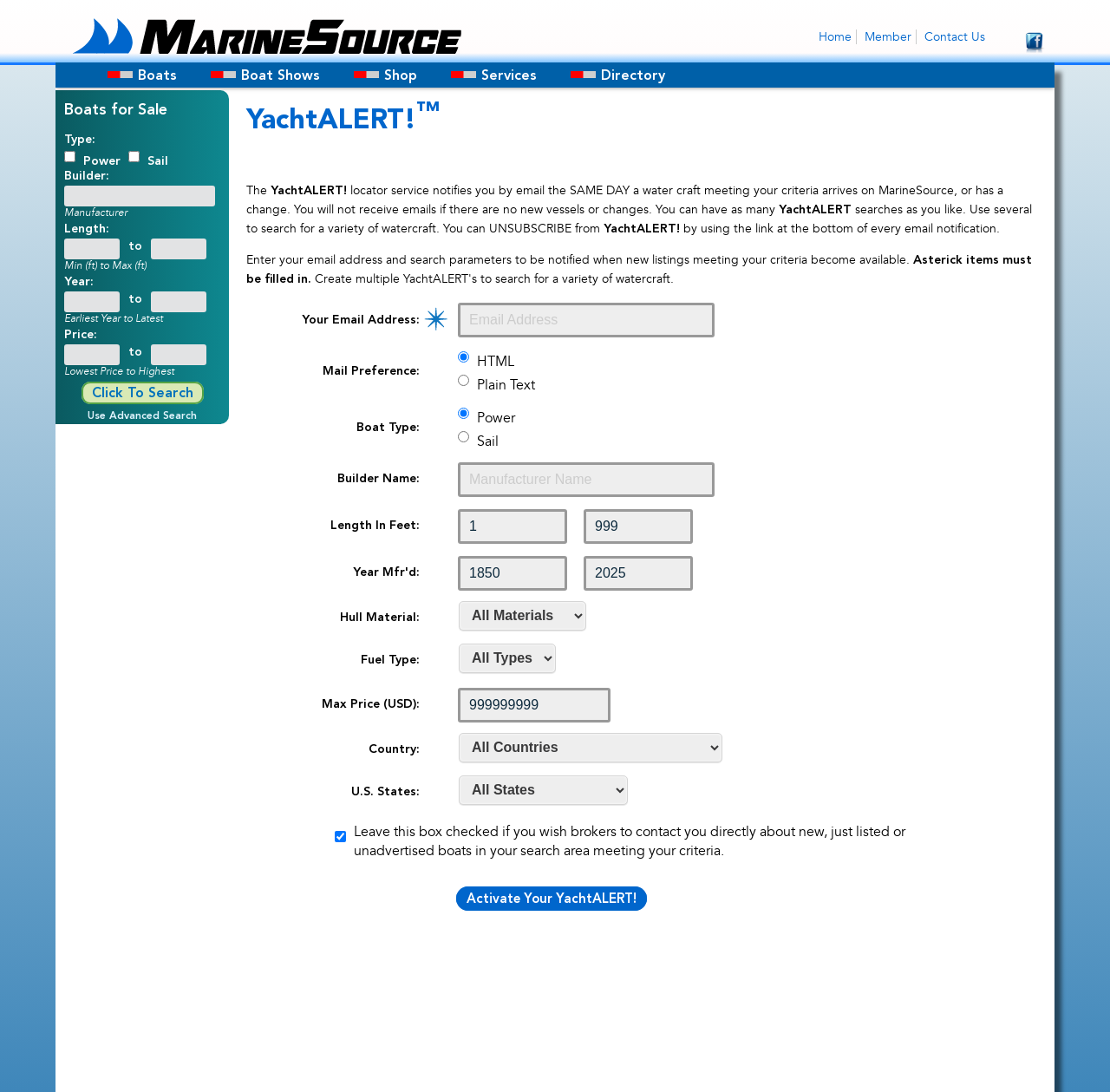Describe every aspect of the webpage in a detailed manner.

This webpage is a yacht alert submission form that allows users to receive notifications when a boat or yacht that meets their criteria becomes available. At the top of the page, there are several links, including "MarineSource", "Home", "Member", "Contact Us", and "Facebook", which is accompanied by a Facebook icon. Below these links, there are six static text elements, "Boats", "Boat Shows", "Shop", "Services", "Directory", and "Boats for Sale", which are likely navigation options.

The main content of the page is a form that allows users to specify their search criteria. The form is divided into several sections, including "Type", "Builder", "Length", "Year", and "Price". Each section has a label and one or more input fields, such as checkboxes, textboxes, and dropdown menus. There are also several static text elements that provide additional information and instructions.

Below the form, there are two buttons, "Submit" and "Use Advanced Search", which allow users to submit their search criteria or access more advanced search options. To the right of these buttons, there is an iframe that displays an advertisement.

In the middle of the page, there is a heading "YachtALERT!™" followed by a paragraph of text that explains the service. The text is divided into several static text elements, including "The locator service notifies you by email the SAME DAY a water craft meeting your criteria arrives on MarineSource, or has a change. You will not receive emails if there are no new vessels or changes. You can have as many YachtALERT searches as you like. Use several to search for a variety of watercraft. You can UNSUBSCRIBE from YachtALERT by using the link at the bottom of every email notification."

Below this text, there is a table with several rows, each containing a label and an input field. The labels include "Your Email Address", "Mail Preference", "Boat Type", "Builder Name", "Length In Feet", and "Year Mfr'd". The input fields include textboxes, radios, and dropdown menus.

At the bottom of the page, there is a static text element that reads "Asterick items must be filled in."